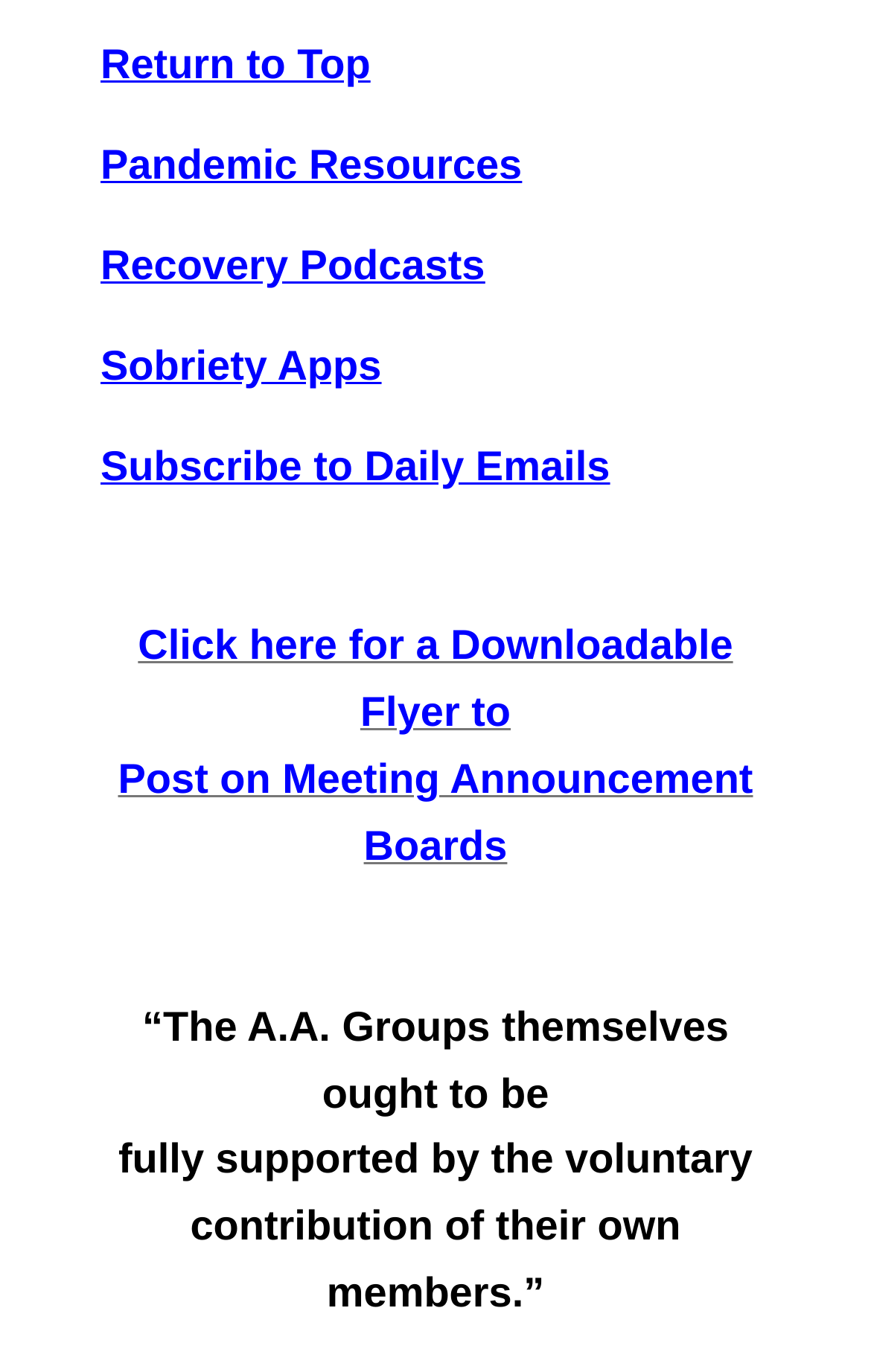Based on the element description: "Recovery Podcasts", identify the bounding box coordinates for this UI element. The coordinates must be four float numbers between 0 and 1, listed as [left, top, right, bottom].

[0.115, 0.176, 0.557, 0.21]